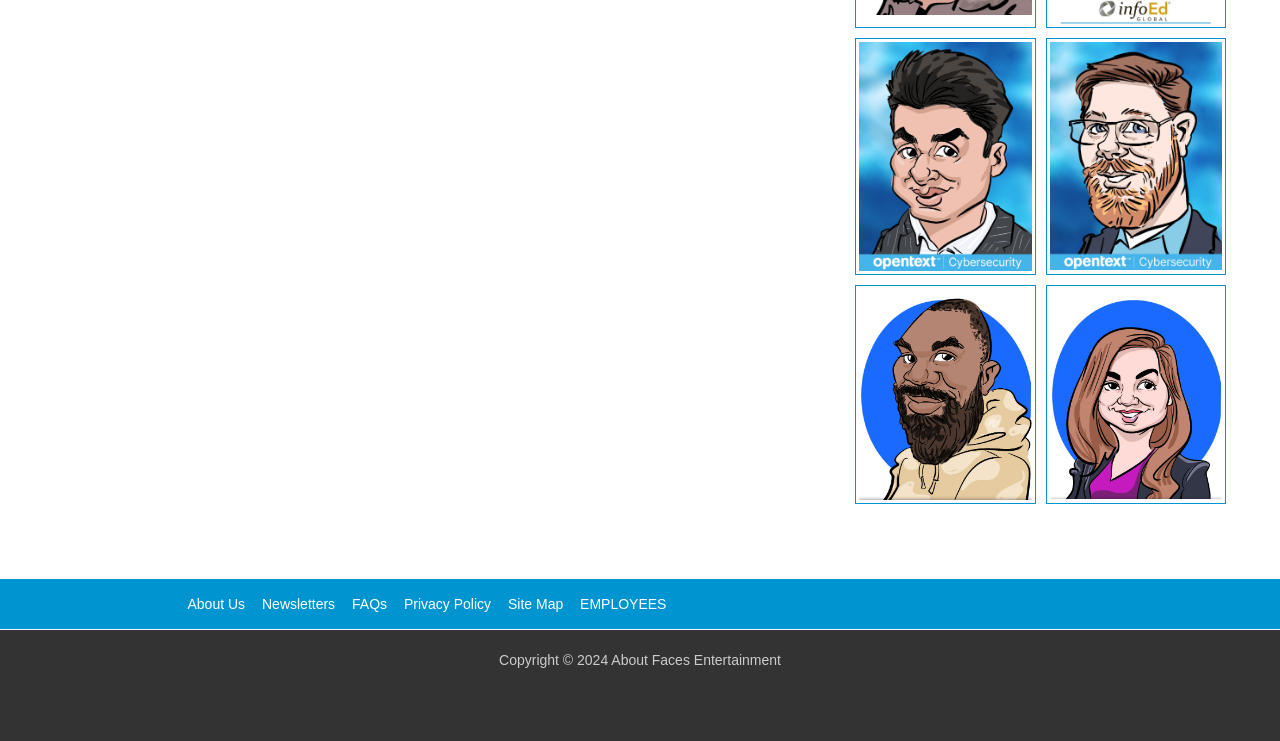What is the copyright year?
Answer the question with detailed information derived from the image.

The copyright year can be found at the bottom of the webpage, in the text 'Copyright © 2024 About Faces Entertainment'.